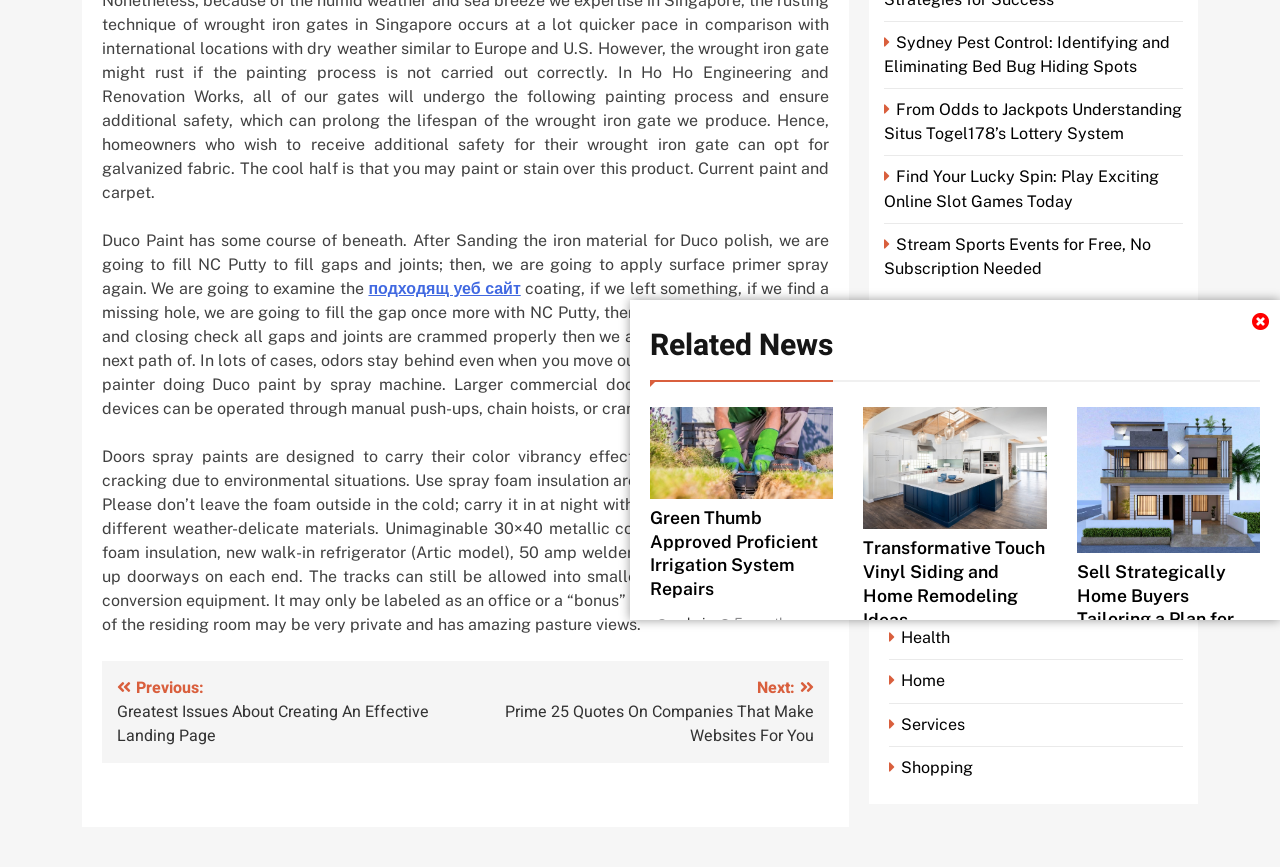Using the given element description, provide the bounding box coordinates (top-left x, top-left y, bottom-right x, bottom-right y) for the corresponding UI element in the screenshot: More

None